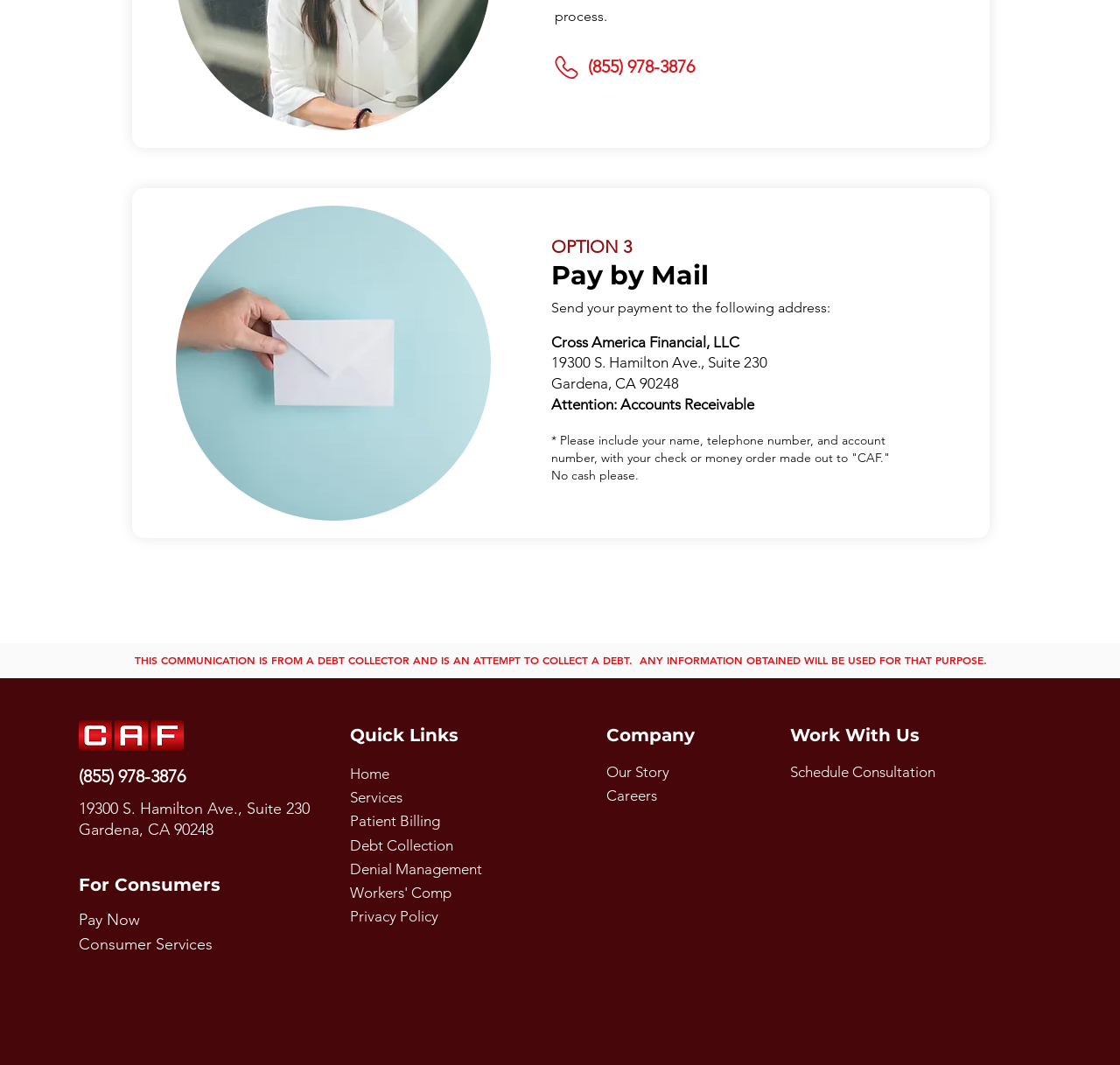Locate the bounding box coordinates of the area you need to click to fulfill this instruction: 'Visit Home page'. The coordinates must be in the form of four float numbers ranging from 0 to 1: [left, top, right, bottom].

[0.312, 0.718, 0.348, 0.735]